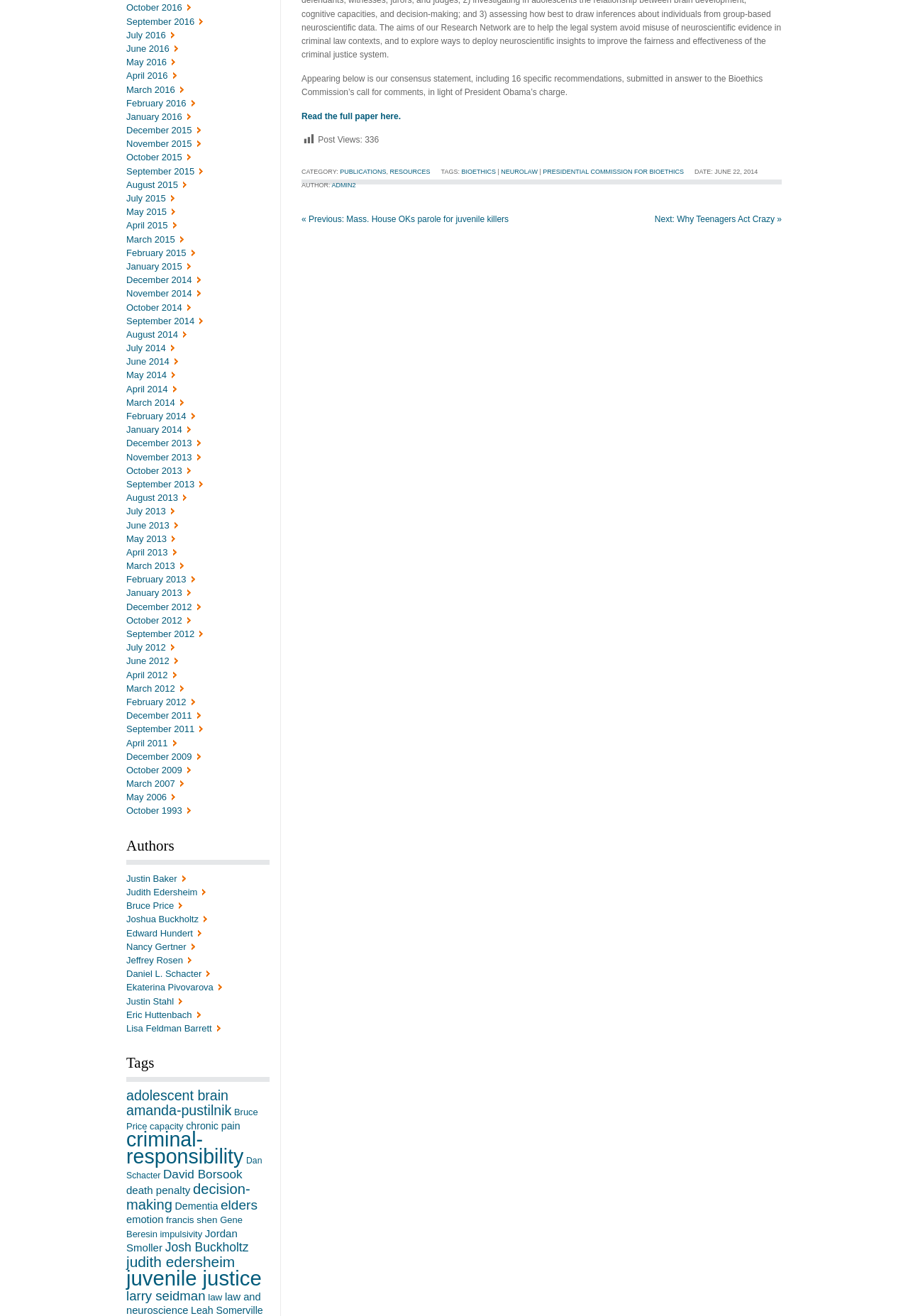What is the date of the current post?
Look at the image and answer with only one word or phrase.

JUNE 22, 2014